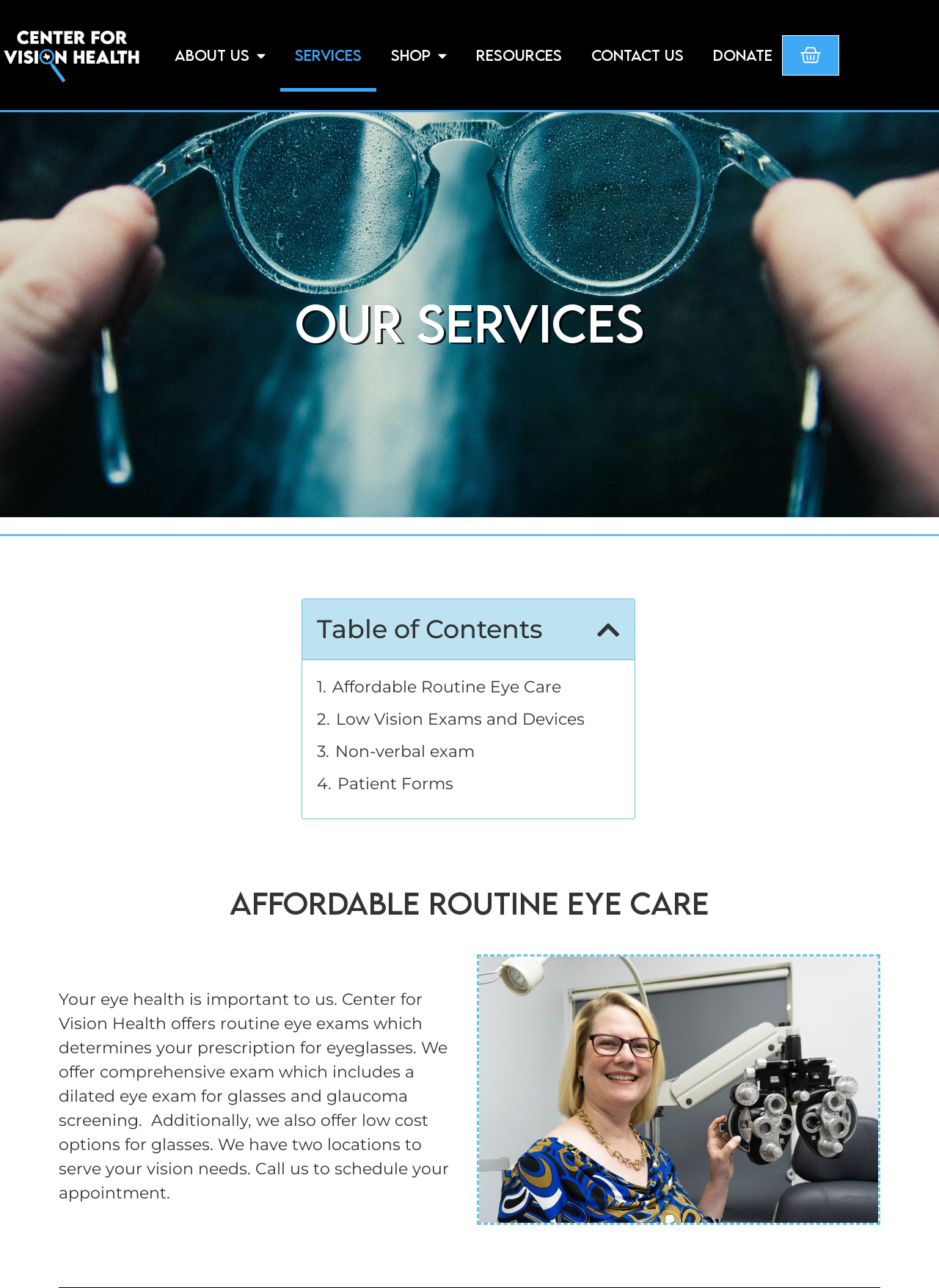Please give a succinct answer to the question in one word or phrase:
What is included in the comprehensive exam?

Dilated eye exam and glaucoma screening